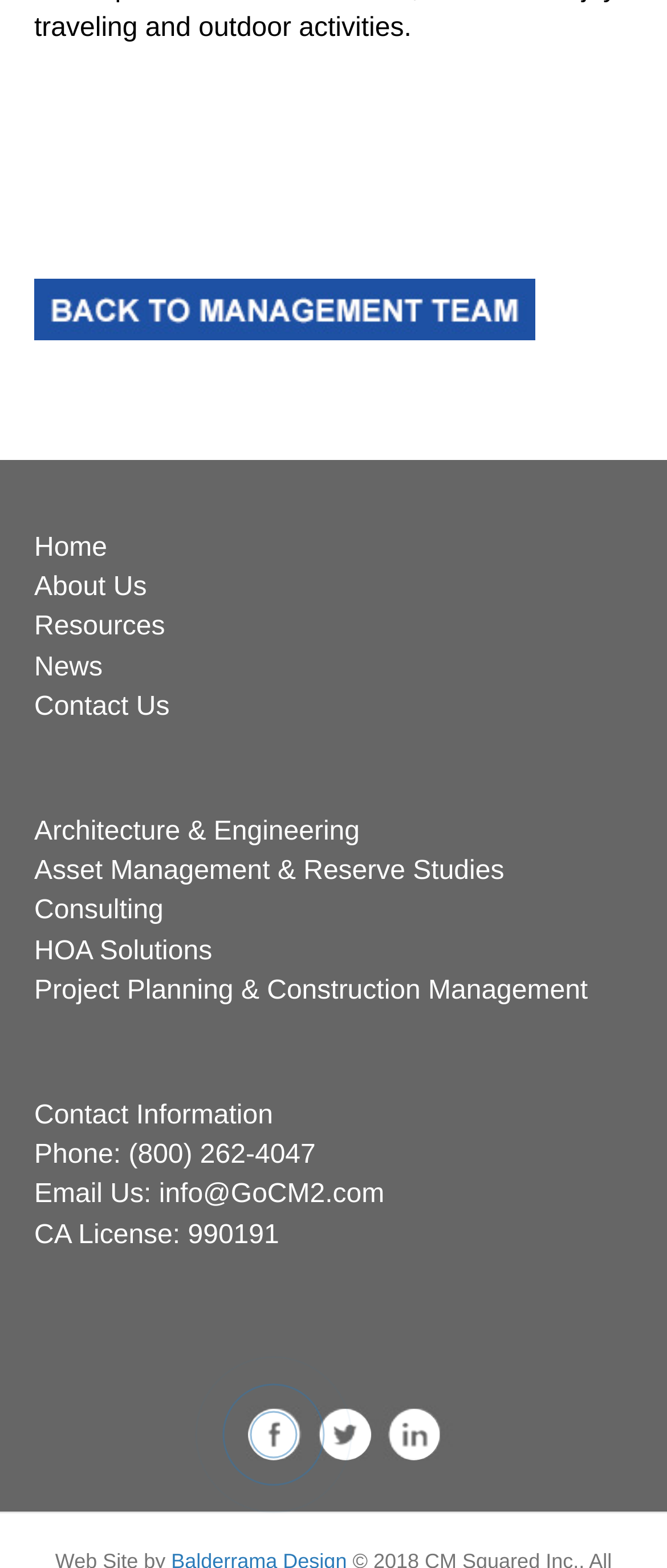Refer to the image and answer the question with as much detail as possible: What is the phone number to contact?

I found the phone number by looking at the contact information section, where it is written as 'Phone: (800) 262-4047'.